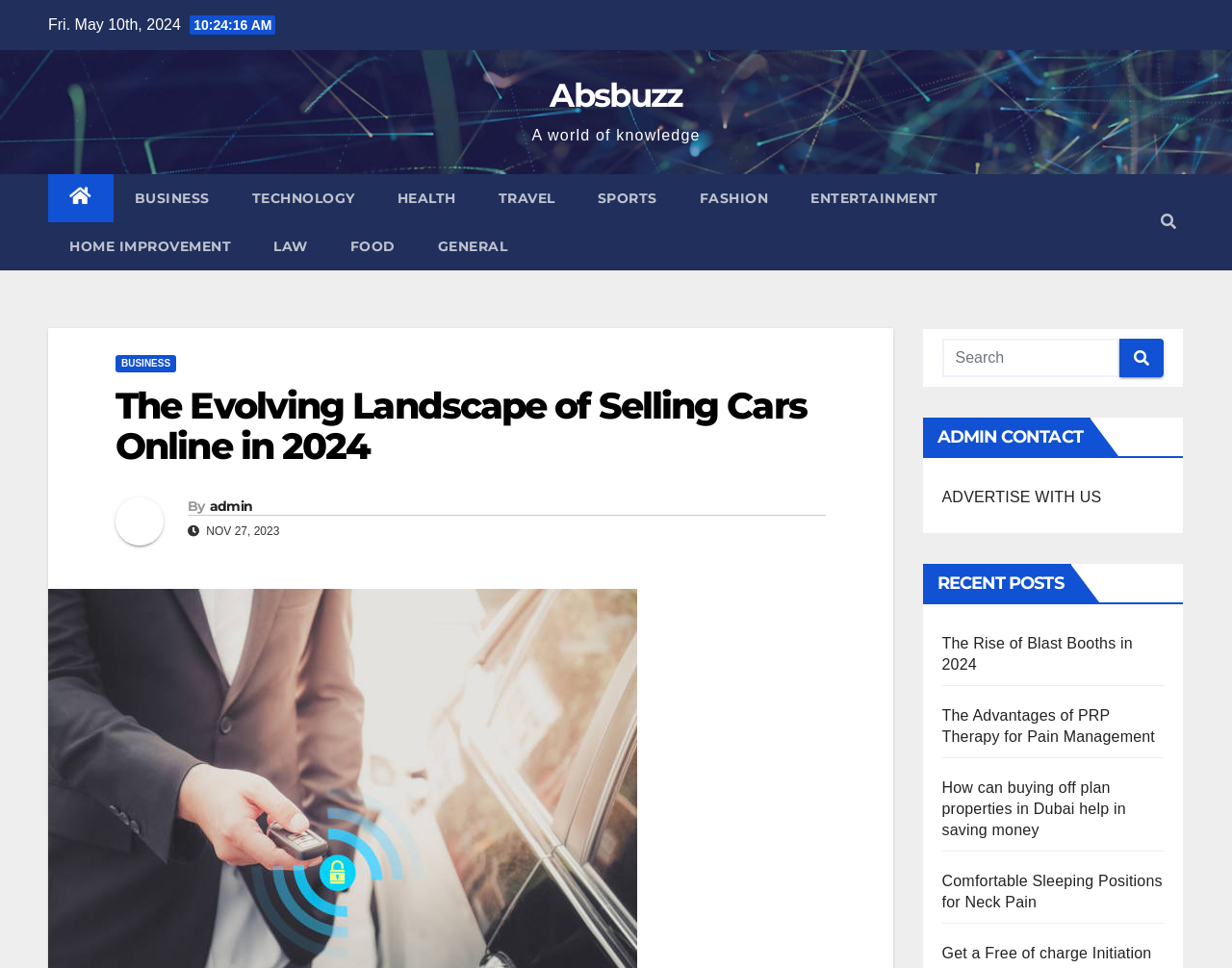Please answer the following question using a single word or phrase: What are the recent posts listed on the webpage?

The Rise of Blast Booths, PRP Therapy, etc.